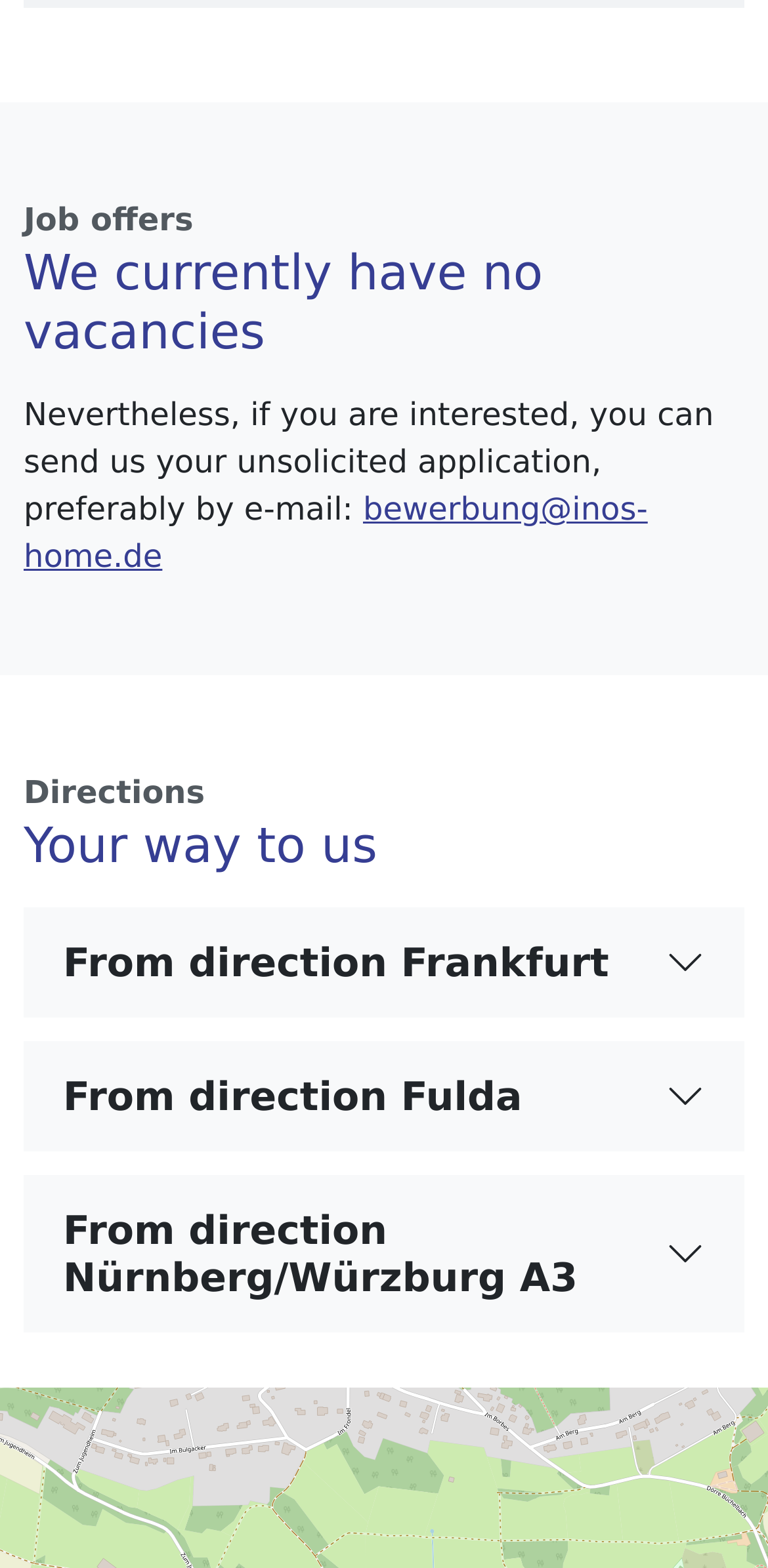Use a single word or phrase to answer the following:
How can I send an unsolicited application?

By e-mail